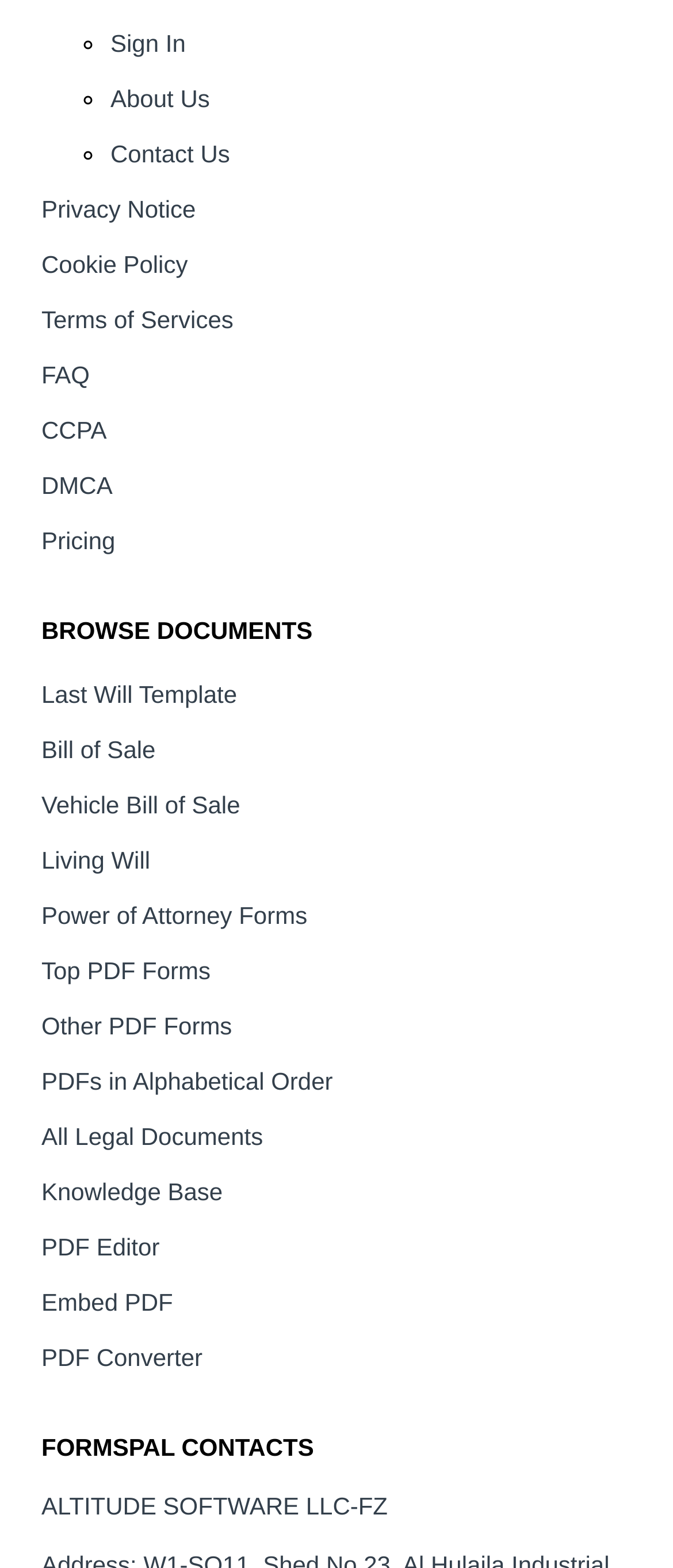From the details in the image, provide a thorough response to the question: What is the name of the company mentioned at the bottom of the page?

At the bottom of the page, I found a StaticText element 'ALTITUDE SOFTWARE LLC-FZ' at coordinates [0.062, 0.952, 0.576, 0.969], which appears to be the name of the company associated with the website.